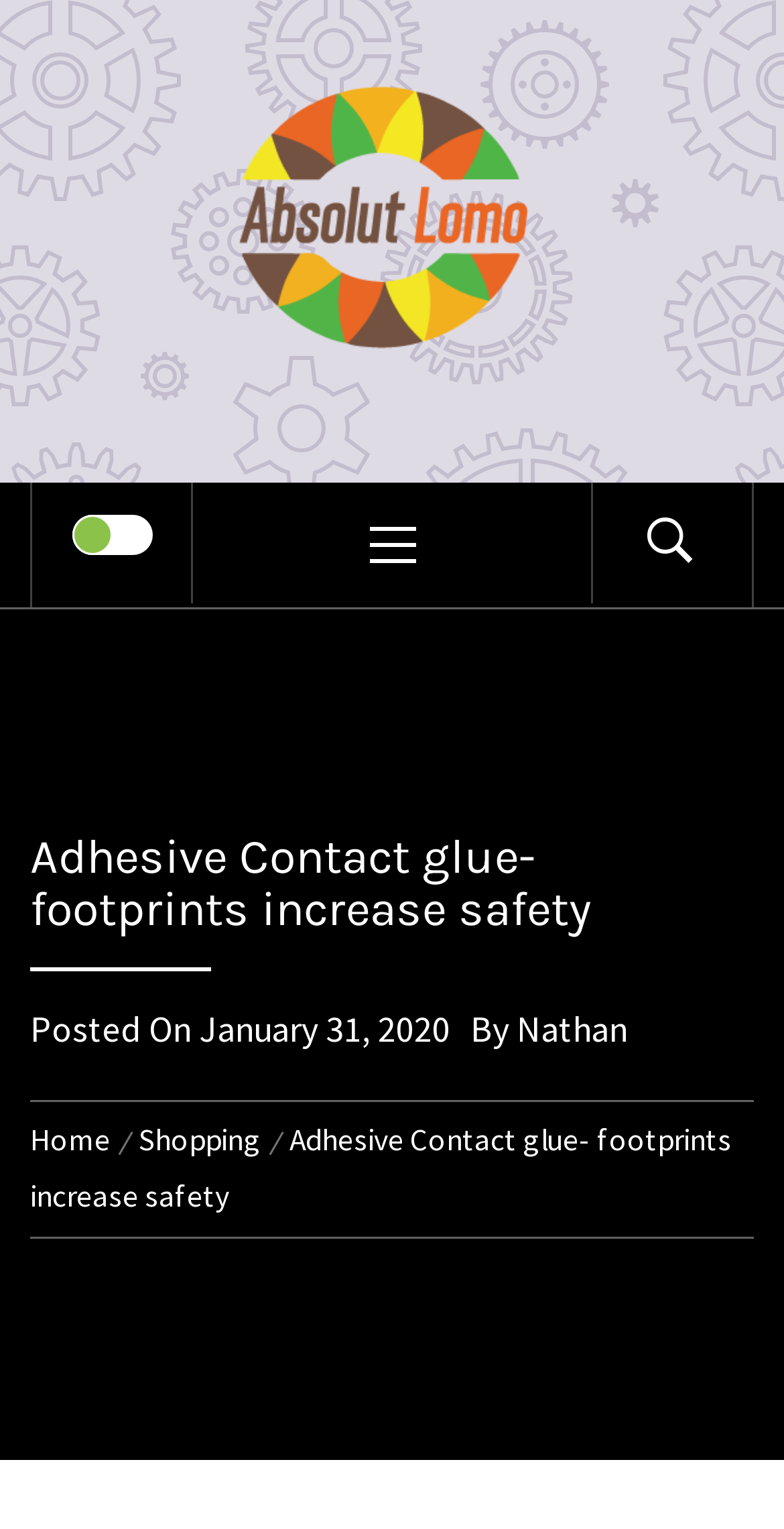What is the logo image above the title?
Kindly answer the question with as much detail as you can.

The logo image above the title is an image element that says 'Absolut Lomo'. It is located above the title 'Adhesive Contact glue- footprints increase safety' and is also a link to the website's homepage.